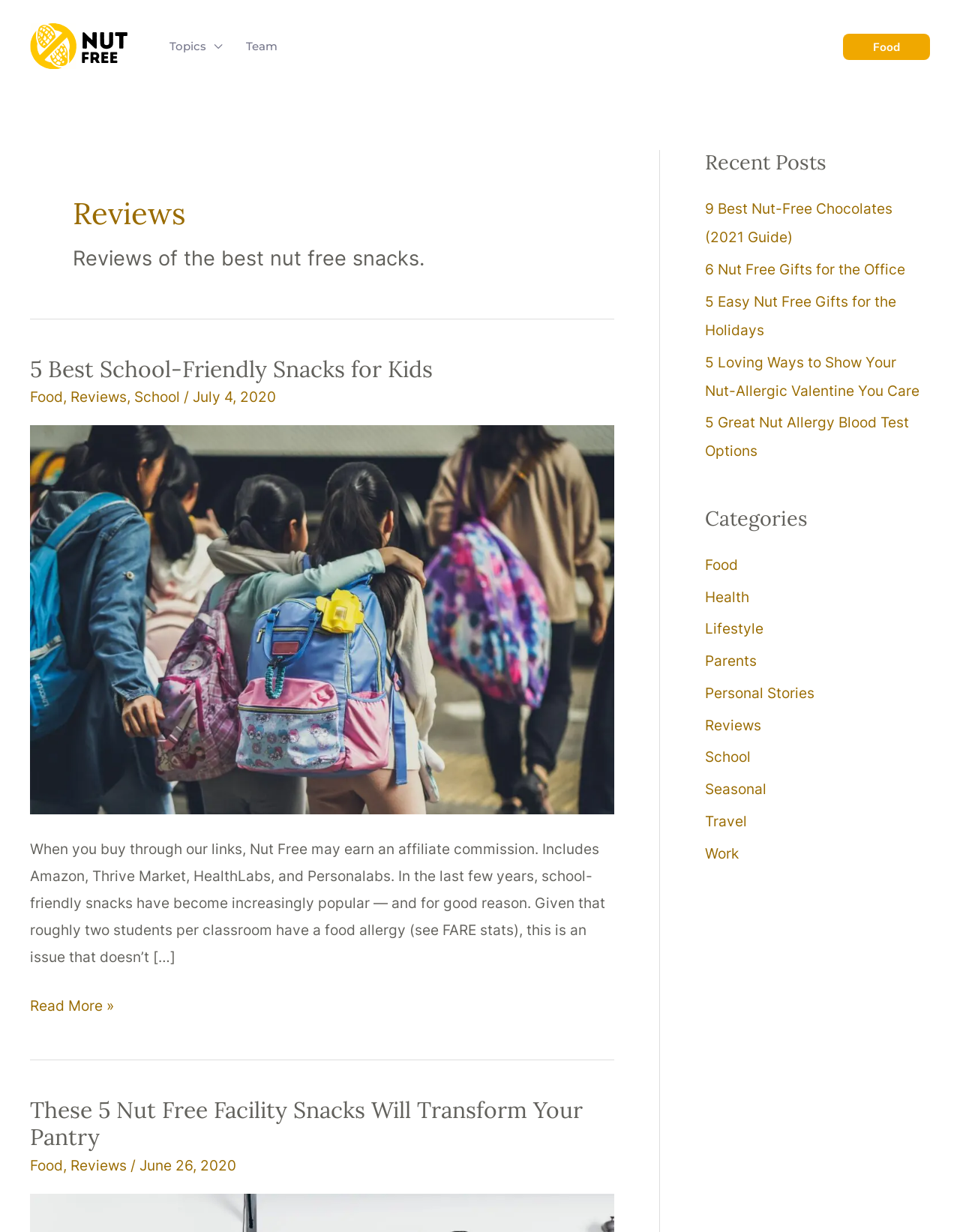Locate the bounding box coordinates of the area that needs to be clicked to fulfill the following instruction: "Navigate to the 'Team' page". The coordinates should be in the format of four float numbers between 0 and 1, namely [left, top, right, bottom].

[0.244, 0.016, 0.302, 0.059]